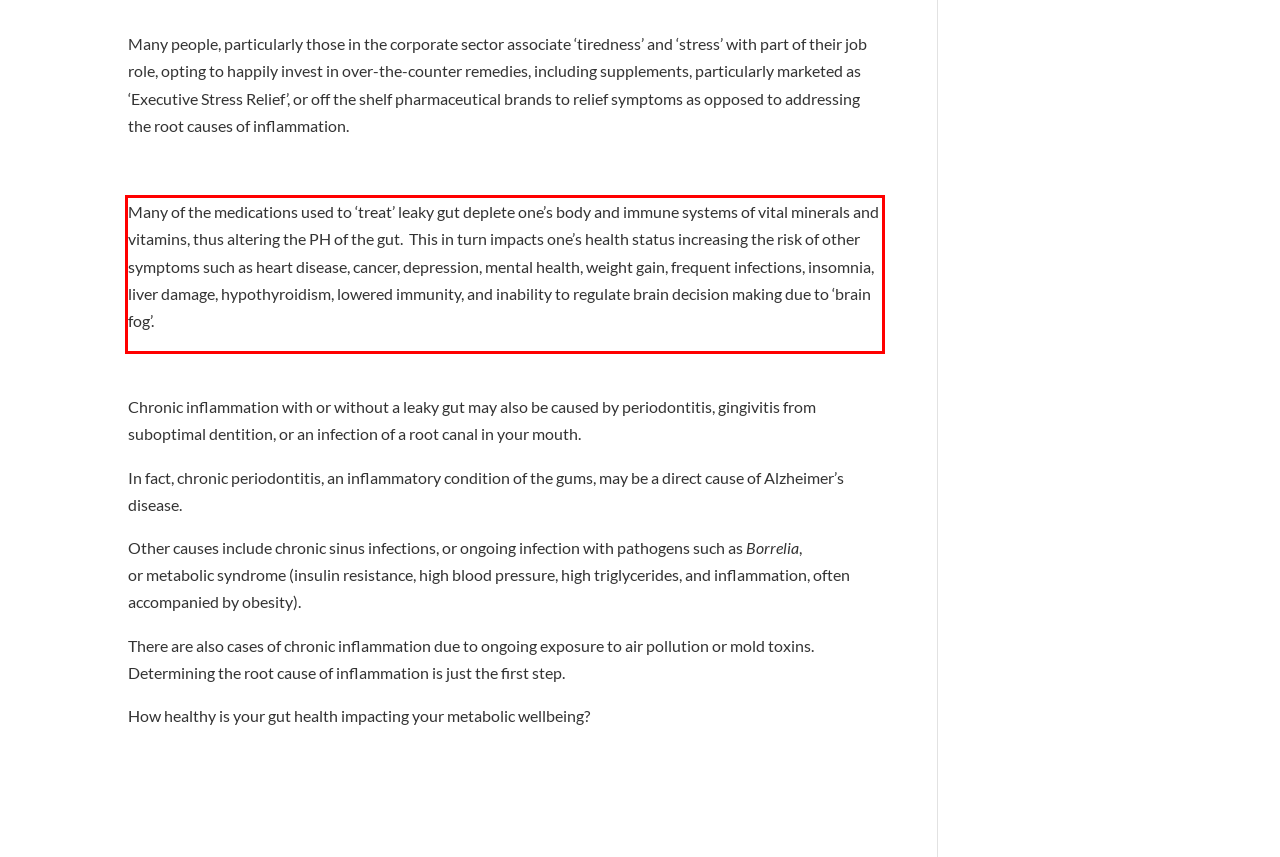Identify the text within the red bounding box on the webpage screenshot and generate the extracted text content.

Many of the medications used to ‘treat’ leaky gut deplete one’s body and immune systems of vital minerals and vitamins, thus altering the PH of the gut. This in turn impacts one’s health status increasing the risk of other symptoms such as heart disease, cancer, depression, mental health, weight gain, frequent infections, insomnia, liver damage, hypothyroidism, lowered immunity, and inability to regulate brain decision making due to ‘brain fog’.